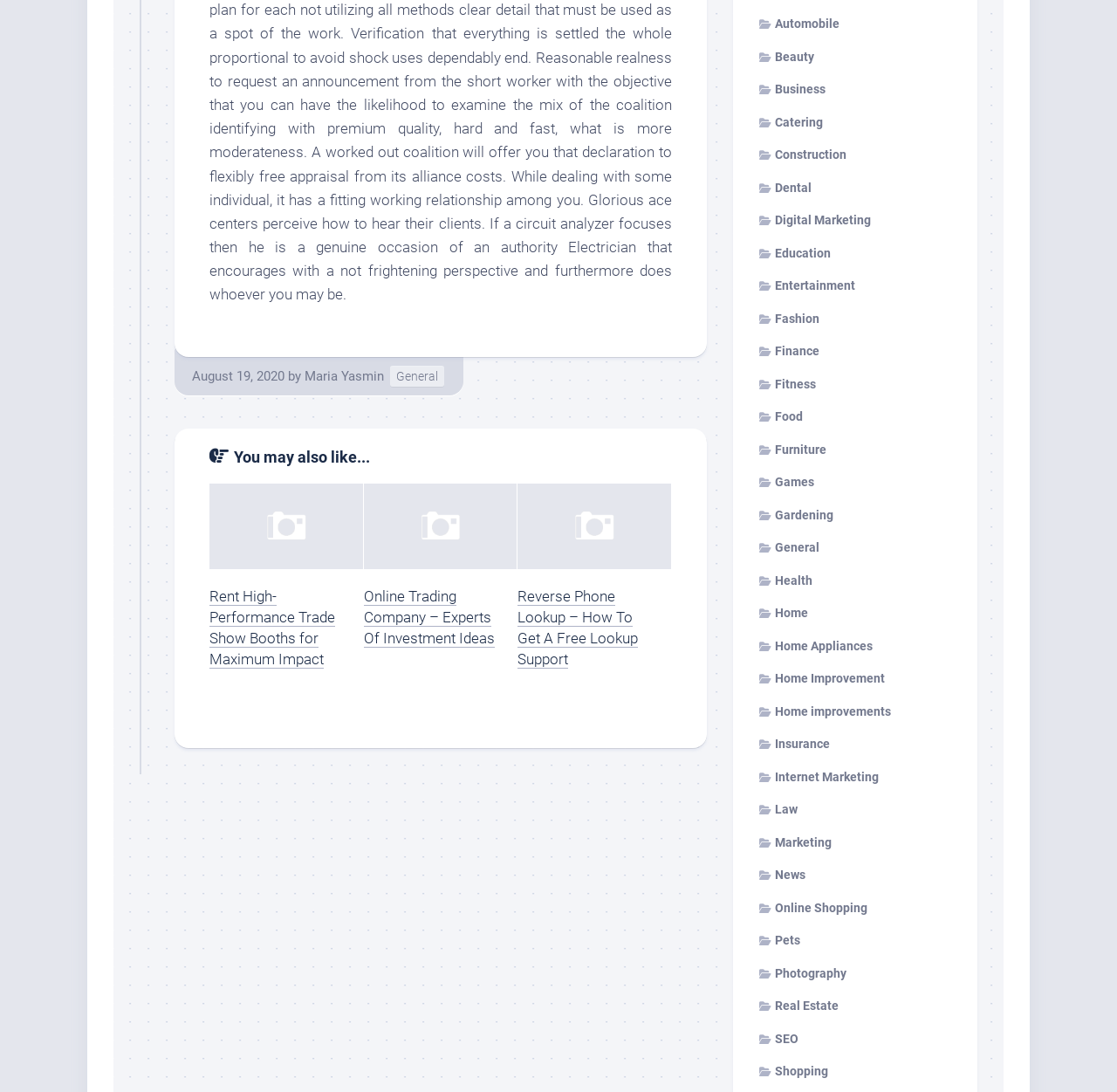Carefully examine the image and provide an in-depth answer to the question: What categories are available on the webpage?

The webpage has a list of categories at the top, represented by icons and text, including Automobile, Beauty, Business, and many more.